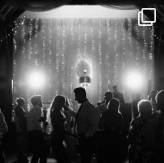Please give a succinct answer to the question in one word or phrase:
Where is the wedding reception taking place?

The Old Kent Barn